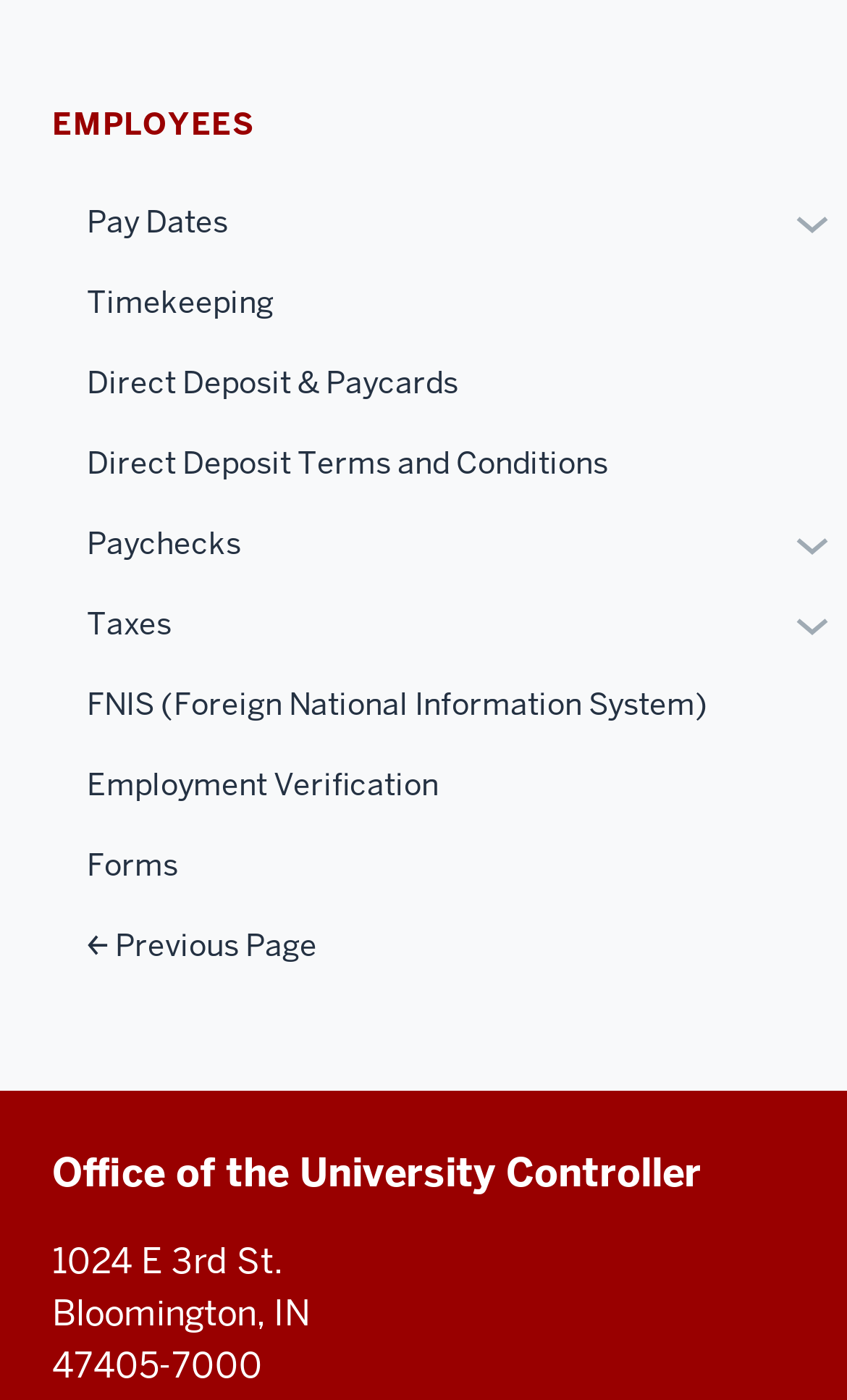Determine the bounding box coordinates of the clickable area required to perform the following instruction: "View Paychecks". The coordinates should be represented as four float numbers between 0 and 1: [left, top, right, bottom].

[0.062, 0.36, 0.918, 0.417]